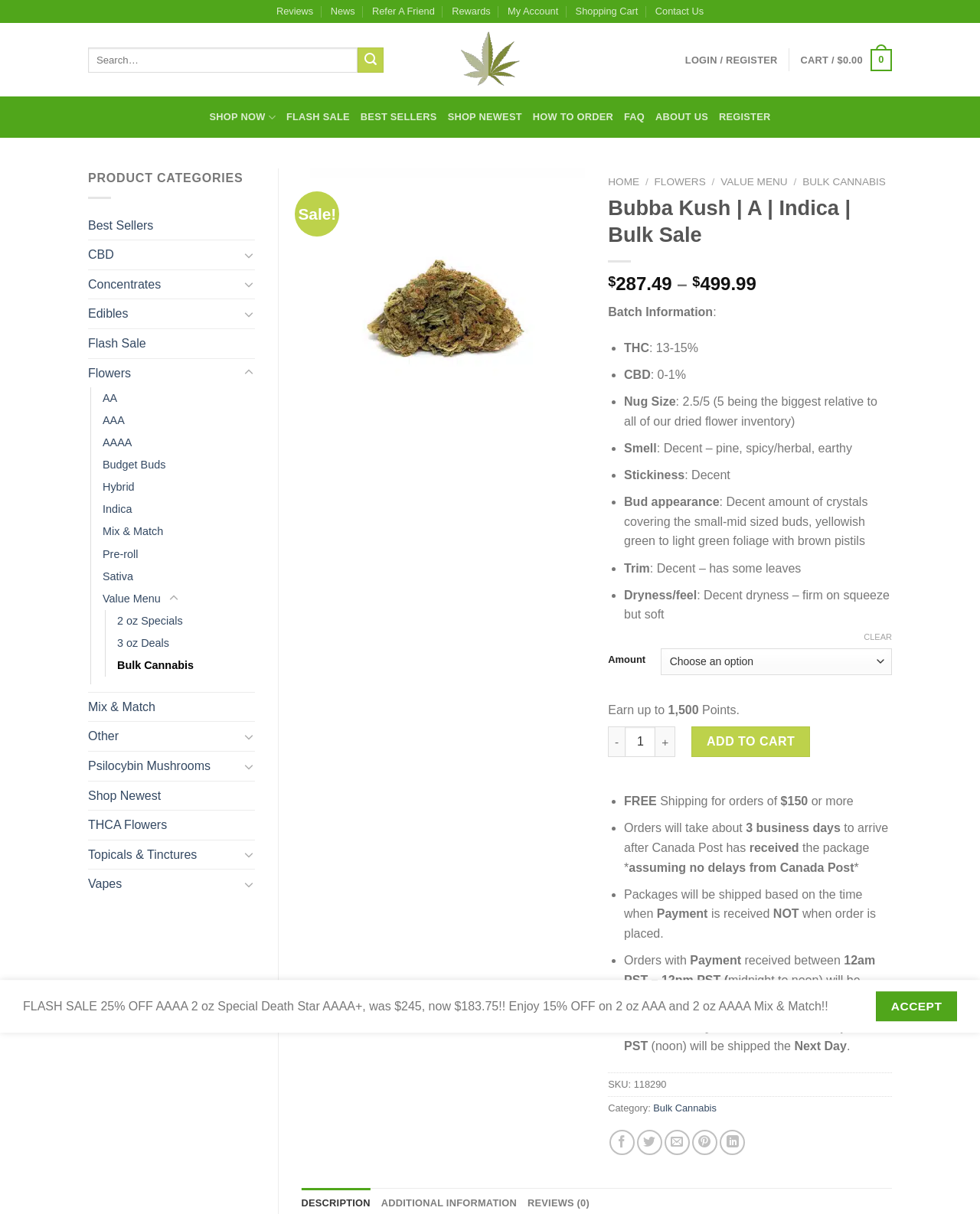Can you specify the bounding box coordinates of the area that needs to be clicked to fulfill the following instruction: "Login or register"?

[0.699, 0.033, 0.793, 0.066]